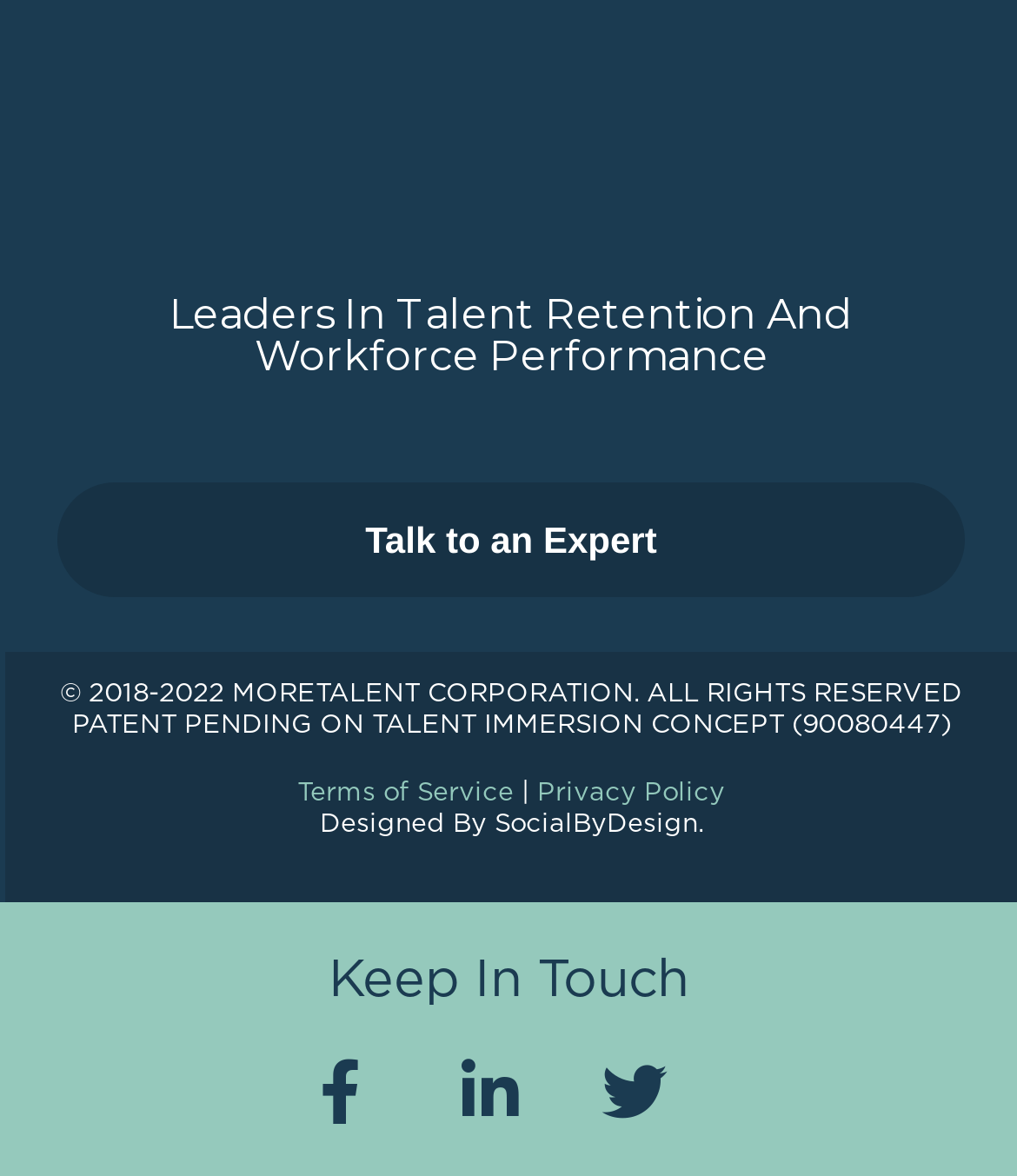What is the theme of the webpage?
Based on the screenshot, provide your answer in one word or phrase.

Talent retention and workforce performance